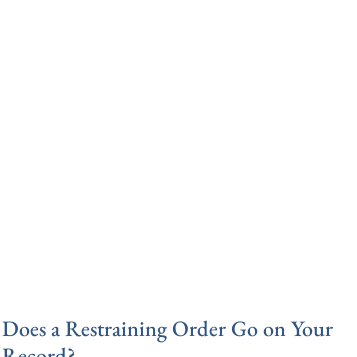Provide a thorough description of the image presented.

The image titled "A criminal record file at a court hearing" appears in the context of an article discussing the implications of restraining orders and whether they are recorded in legal documents. The heading of the section, "Does a Restraining Order Go on Your Record?", suggests a thorough exploration of this topic, emphasizing the significance of understanding legal repercussions associated with restraining orders. The image likely illustrates a court setting, underscoring the seriousness of legal proceedings and the importance of records in the context of restraining orders and their potential impact on an individual's history.